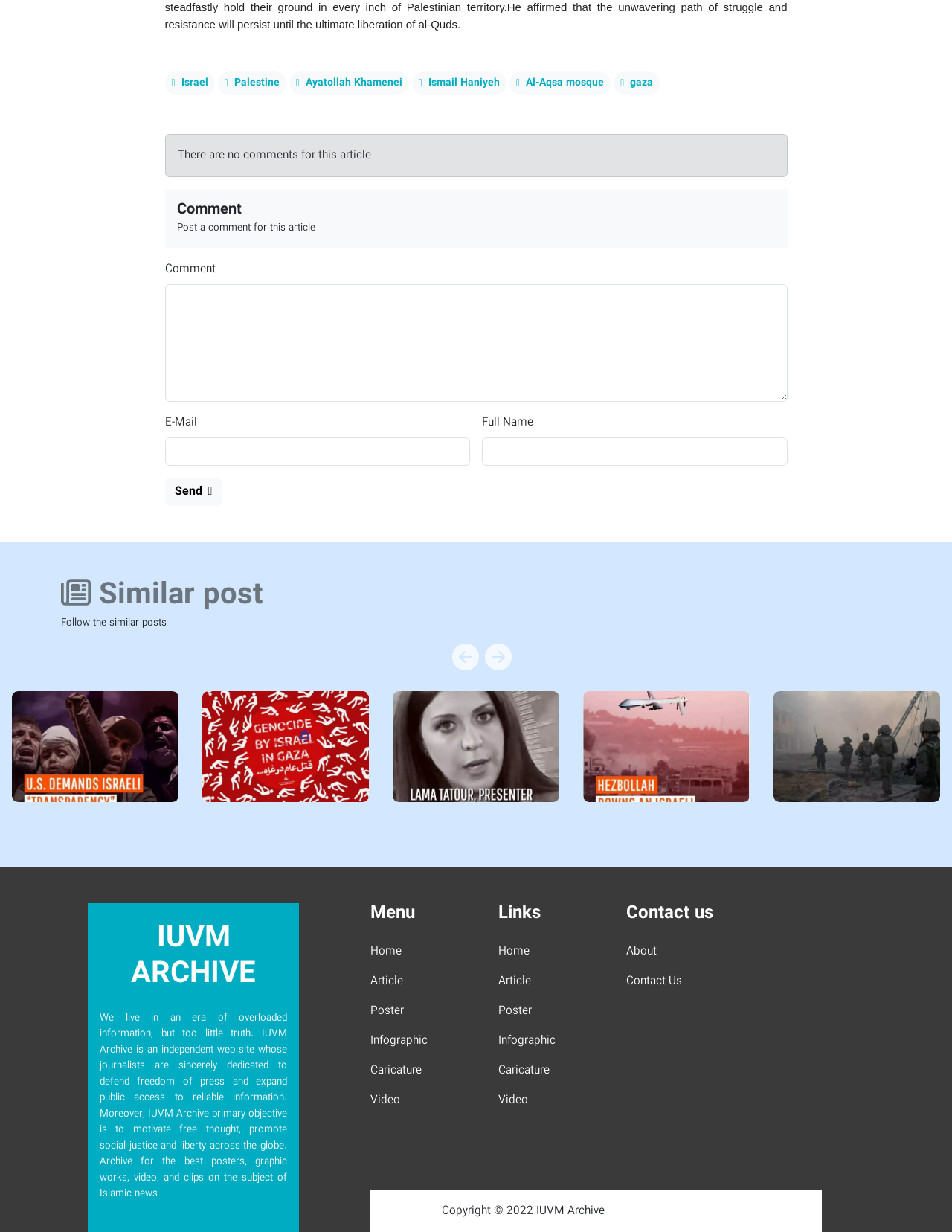Provide the bounding box coordinates in the format (top-left x, top-left y, bottom-right x, bottom-right y). All values are floating point numbers between 0 and 1. Determine the bounding box coordinate of the UI element described as: parent_node: Full Name name="name"

[0.506, 0.355, 0.827, 0.378]